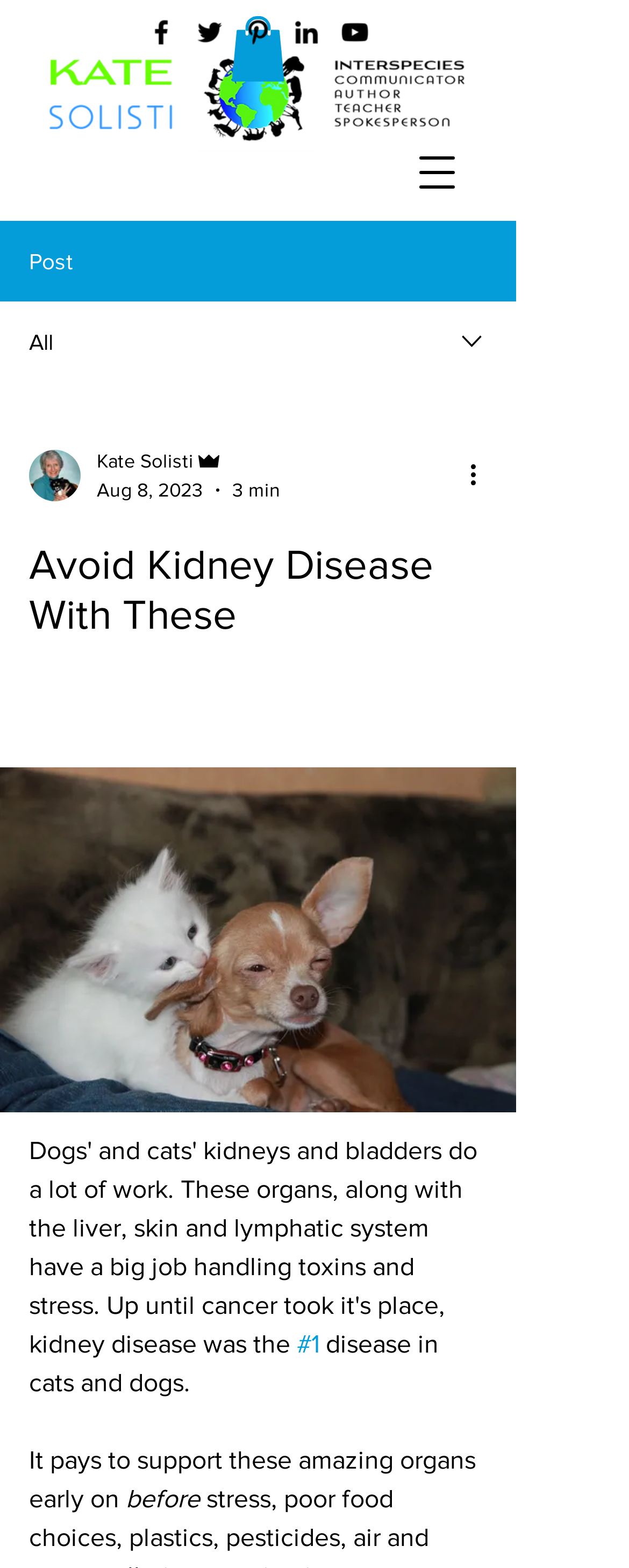Please identify the bounding box coordinates of the element that needs to be clicked to perform the following instruction: "Read the post".

[0.046, 0.344, 0.774, 0.408]